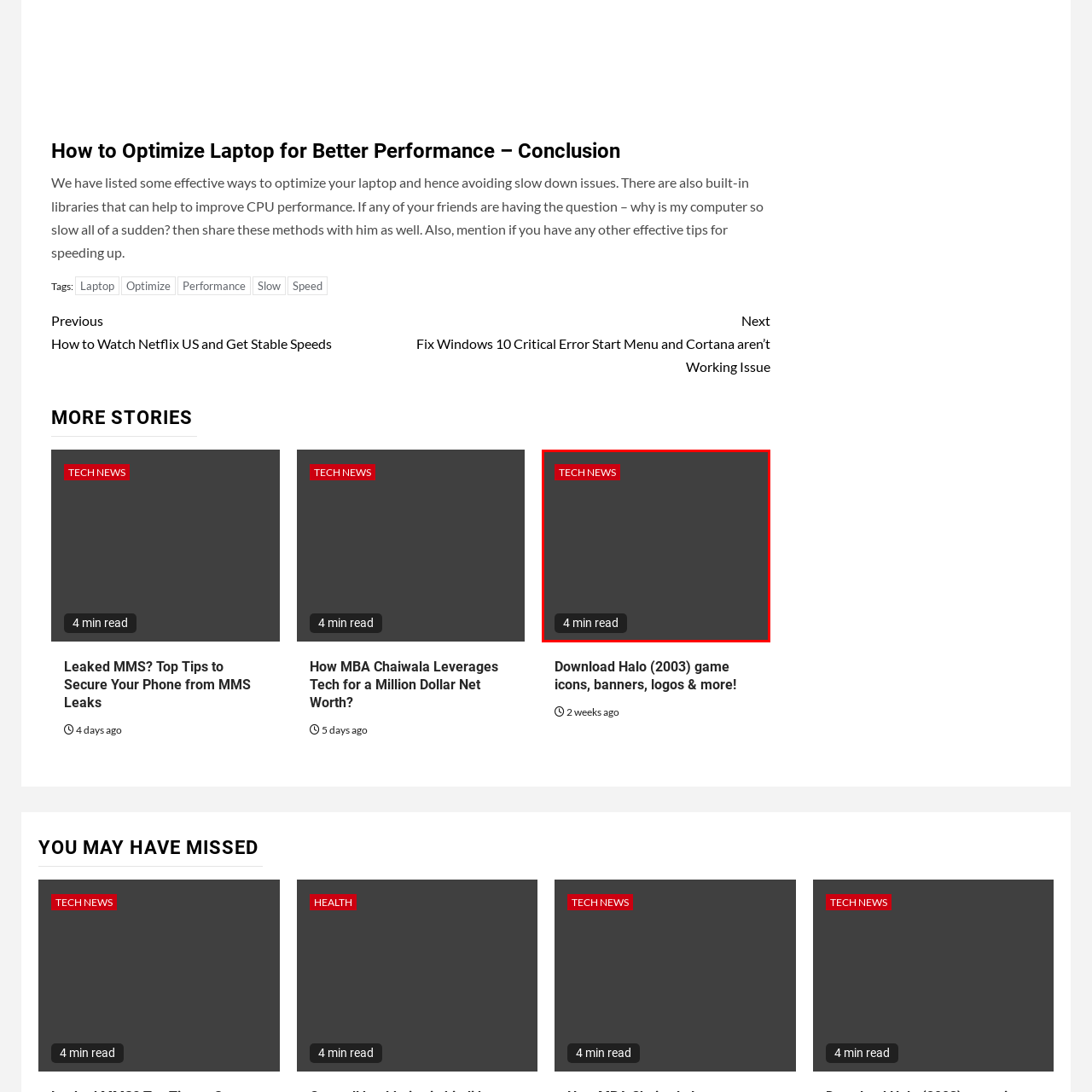How long does it take to read the article?
View the image contained within the red box and provide a one-word or short-phrase answer to the question.

4 minutes